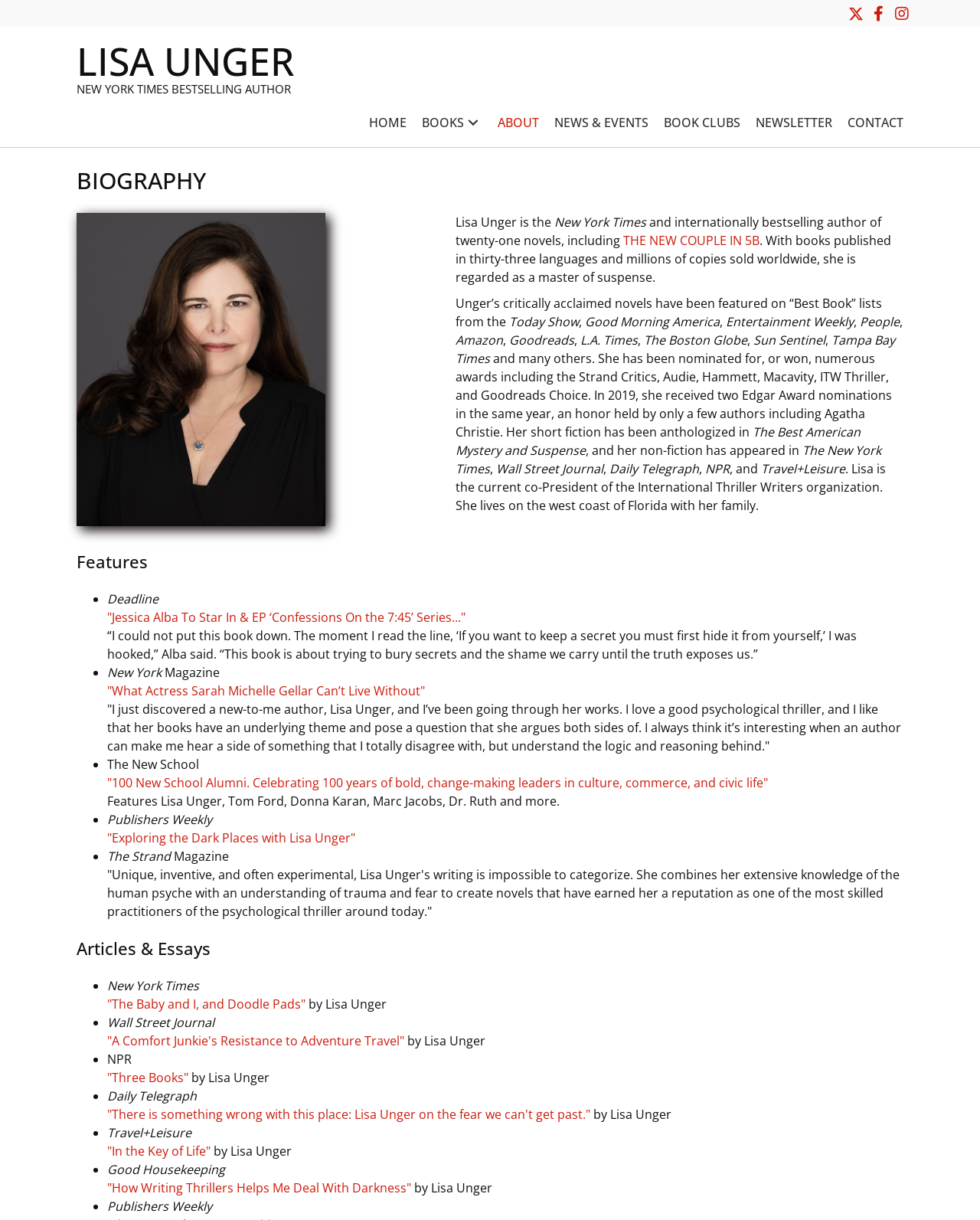Identify the coordinates of the bounding box for the element that must be clicked to accomplish the instruction: "Go to the HOME page".

[0.369, 0.086, 0.423, 0.114]